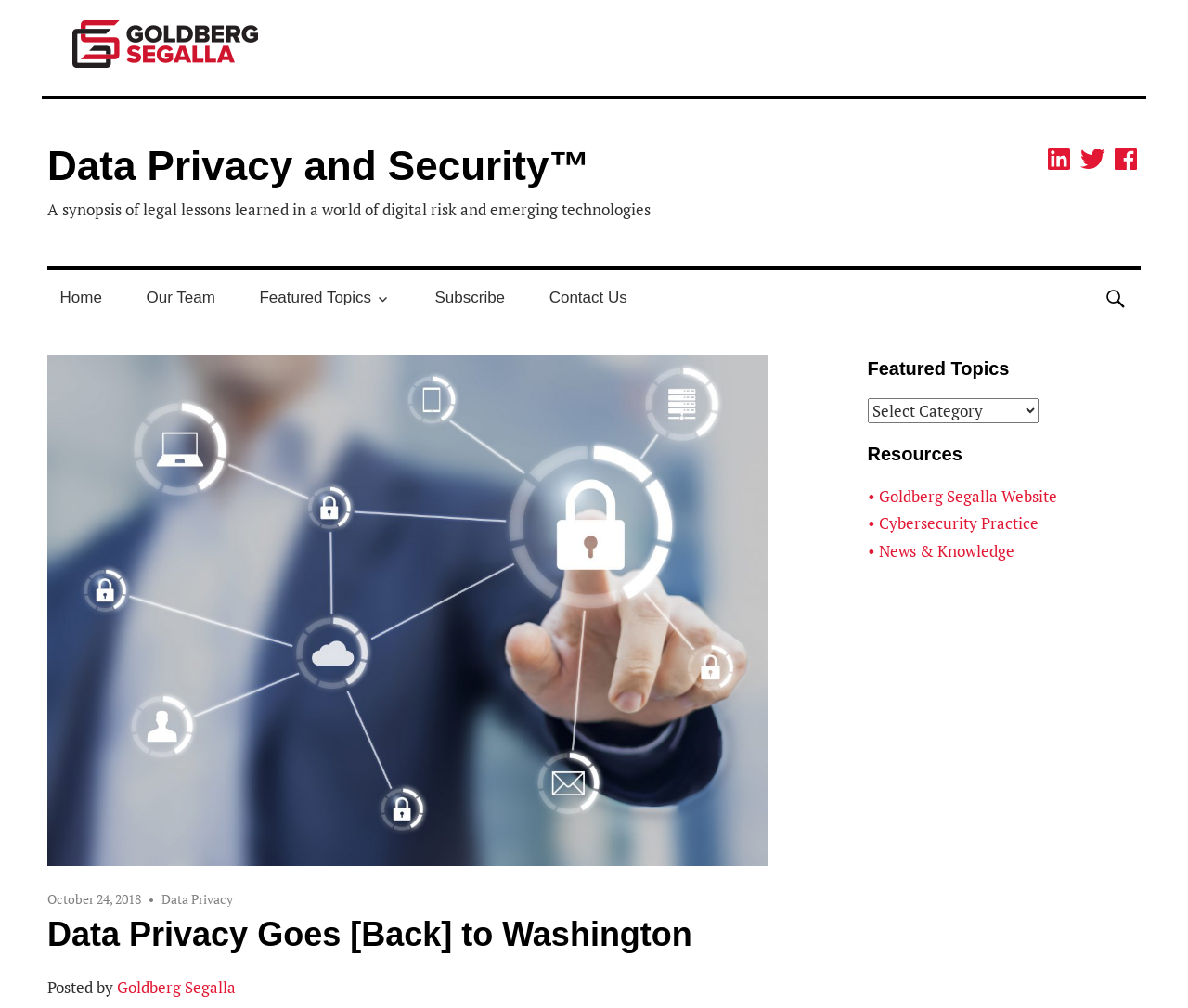Answer the question below using just one word or a short phrase: 
What is the purpose of the search icon?

To search the website